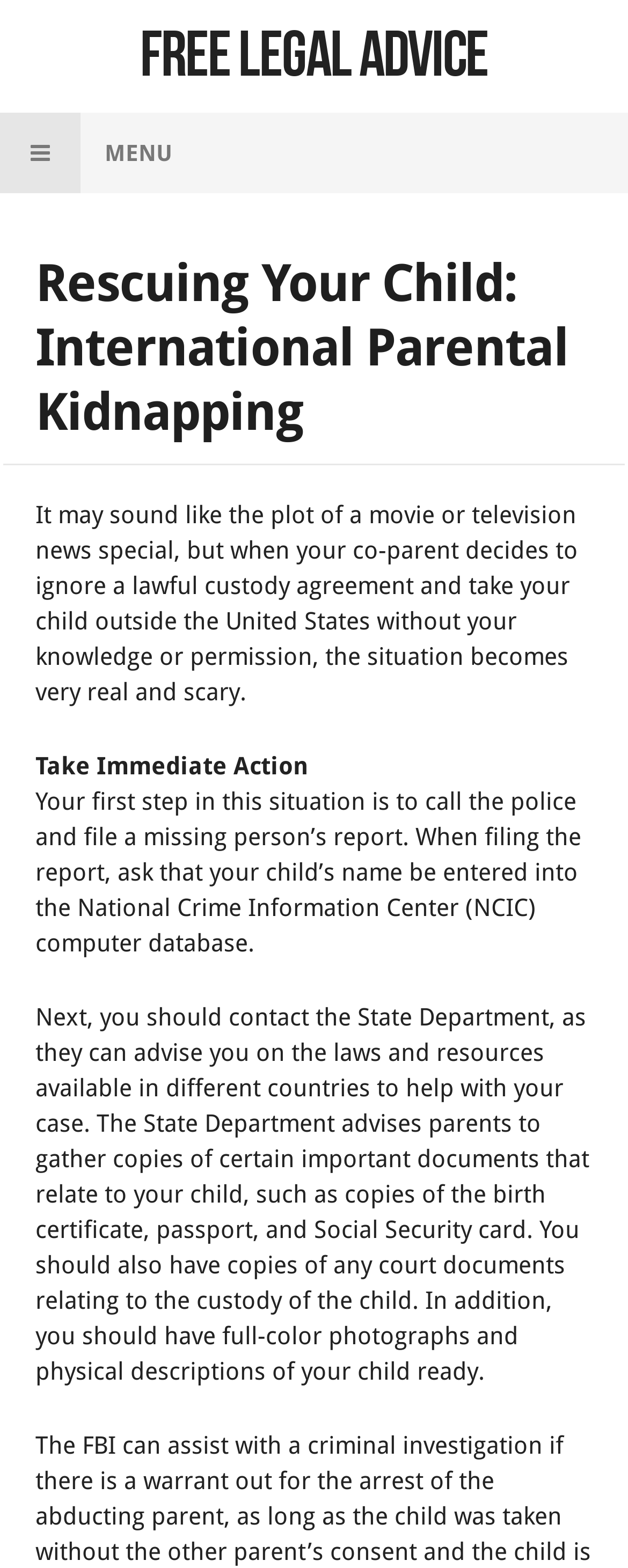What is the situation described on the webpage?
Based on the image, answer the question in a detailed manner.

The webpage describes a situation where your co-parent decides to ignore a lawful custody agreement and take your child outside the United States without your knowledge or permission, which is referred to as international parental kidnapping.